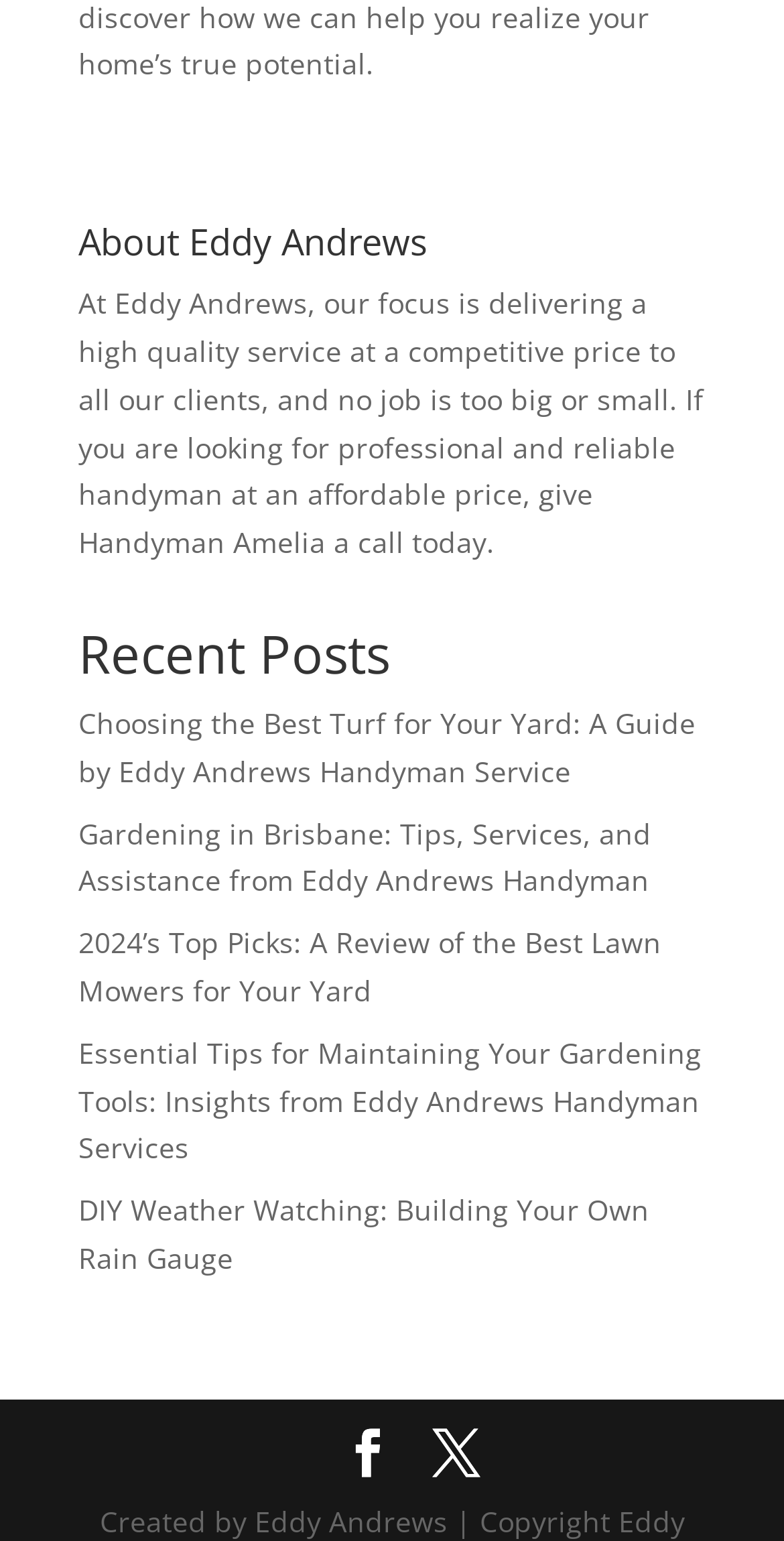What is the focus of Eddy Andrews?
Based on the visual details in the image, please answer the question thoroughly.

According to the StaticText element, Eddy Andrews' focus is delivering a high quality service at a competitive price to all their clients.